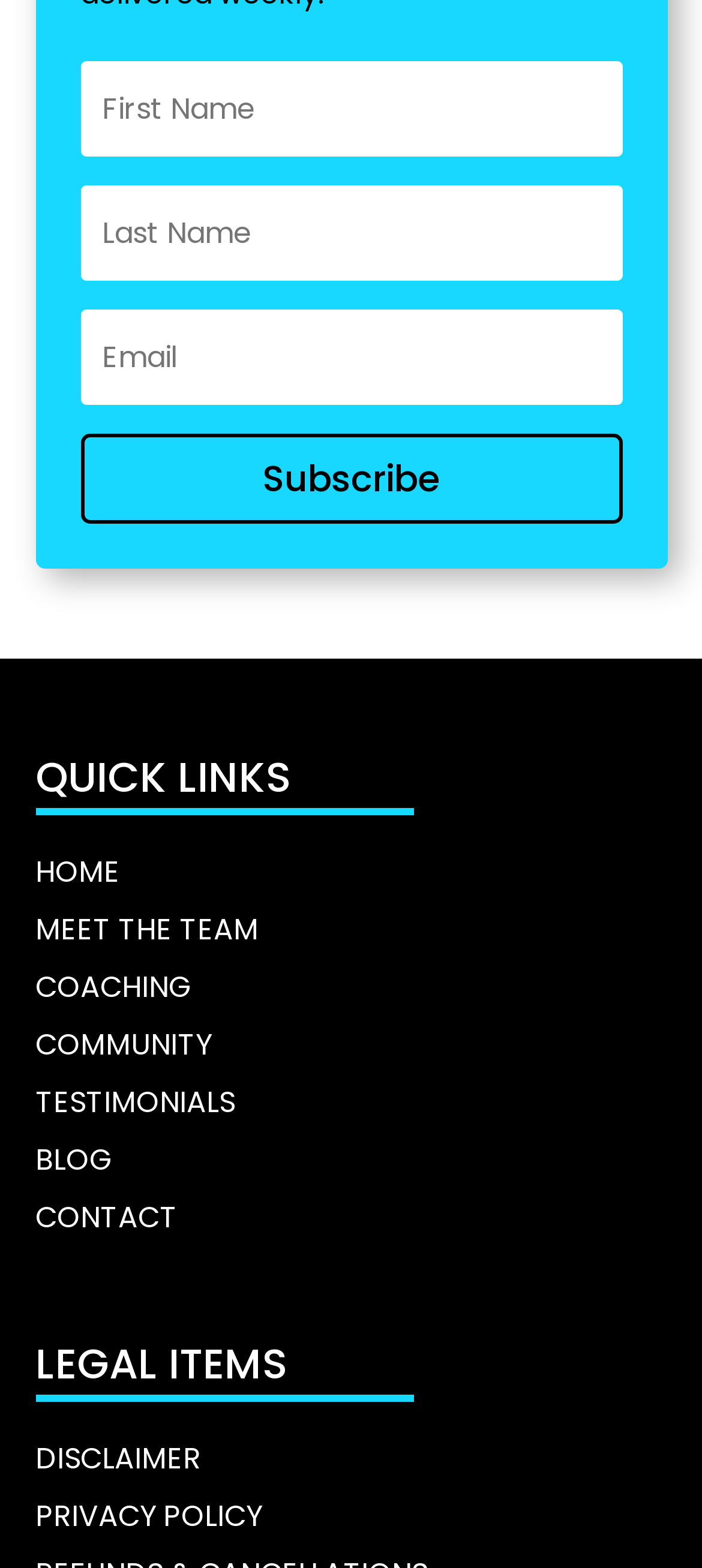Please determine the bounding box coordinates for the UI element described as: "name="et_pb_signup_email" placeholder="Email"".

[0.114, 0.197, 0.886, 0.258]